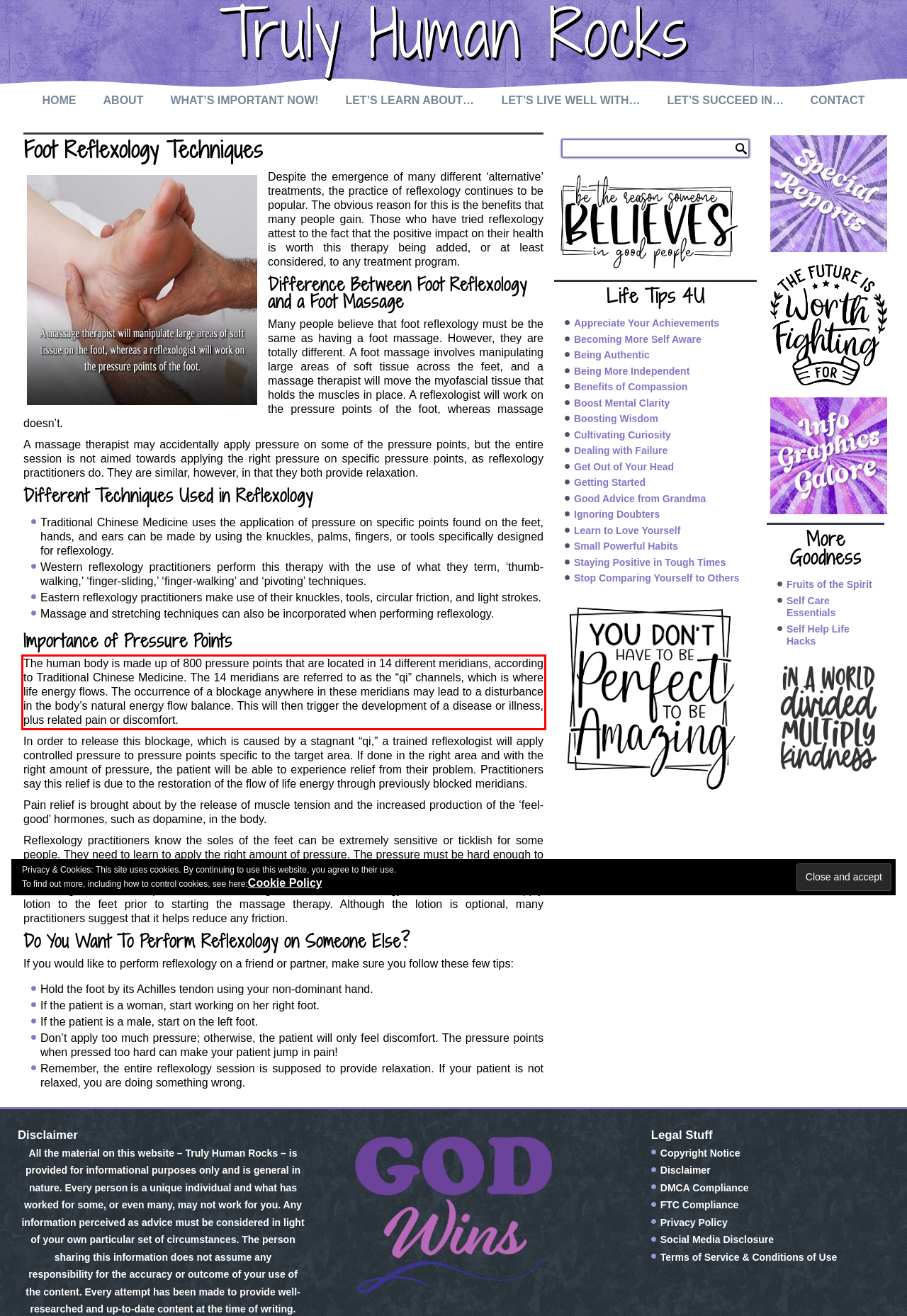You are presented with a screenshot containing a red rectangle. Extract the text found inside this red bounding box.

The human body is made up of 800 pressure points that are located in 14 different meridians, according to Traditional Chinese Medicine. The 14 meridians are referred to as the “qi” channels, which is where life energy flows. The occurrence of a blockage anywhere in these meridians may lead to a disturbance in the body’s natural energy flow balance. This will then trigger the development of a disease or illness, plus related pain or discomfort.